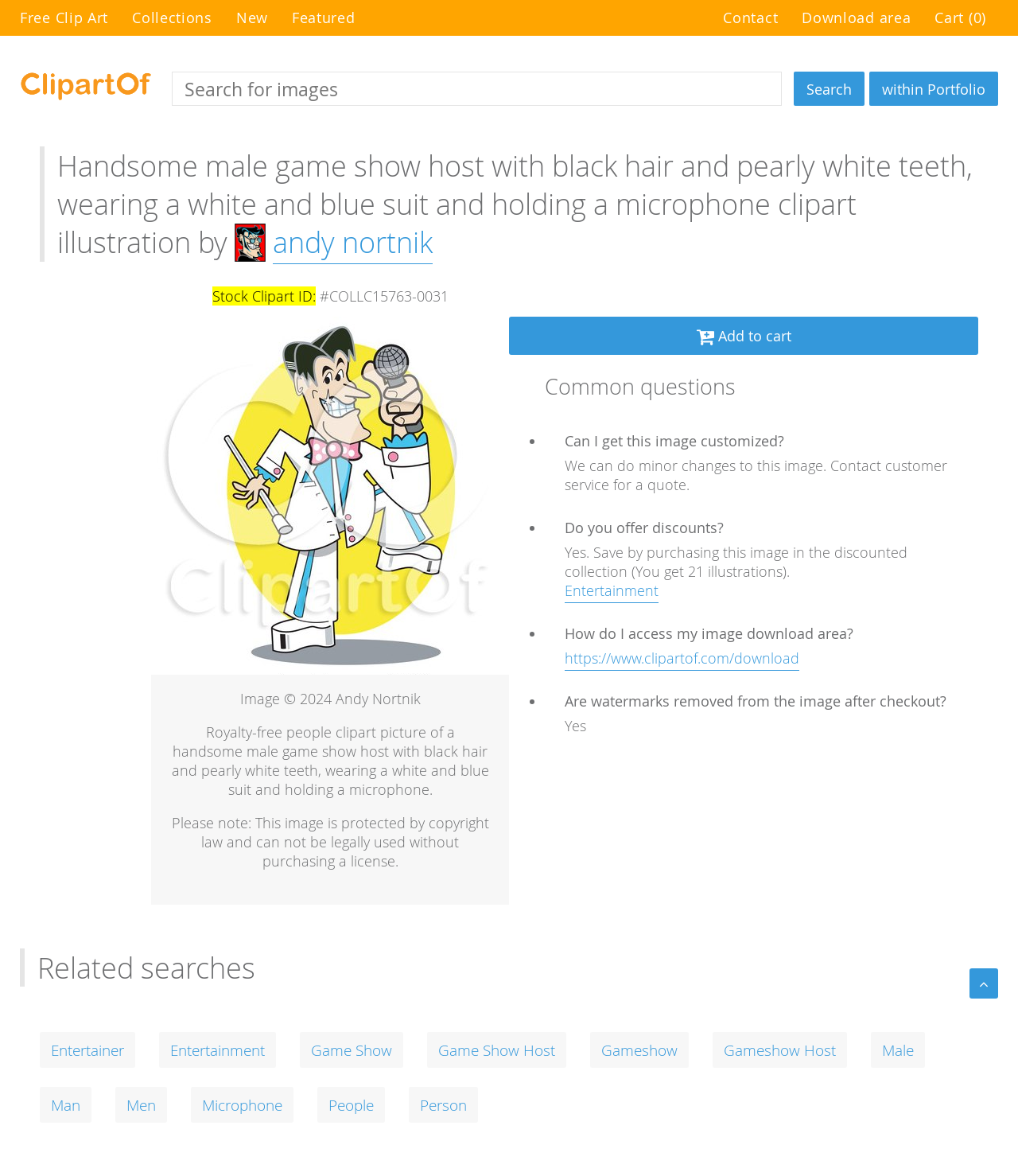Please determine the bounding box coordinates for the UI element described as: "Collections".

[0.13, 0.007, 0.208, 0.023]